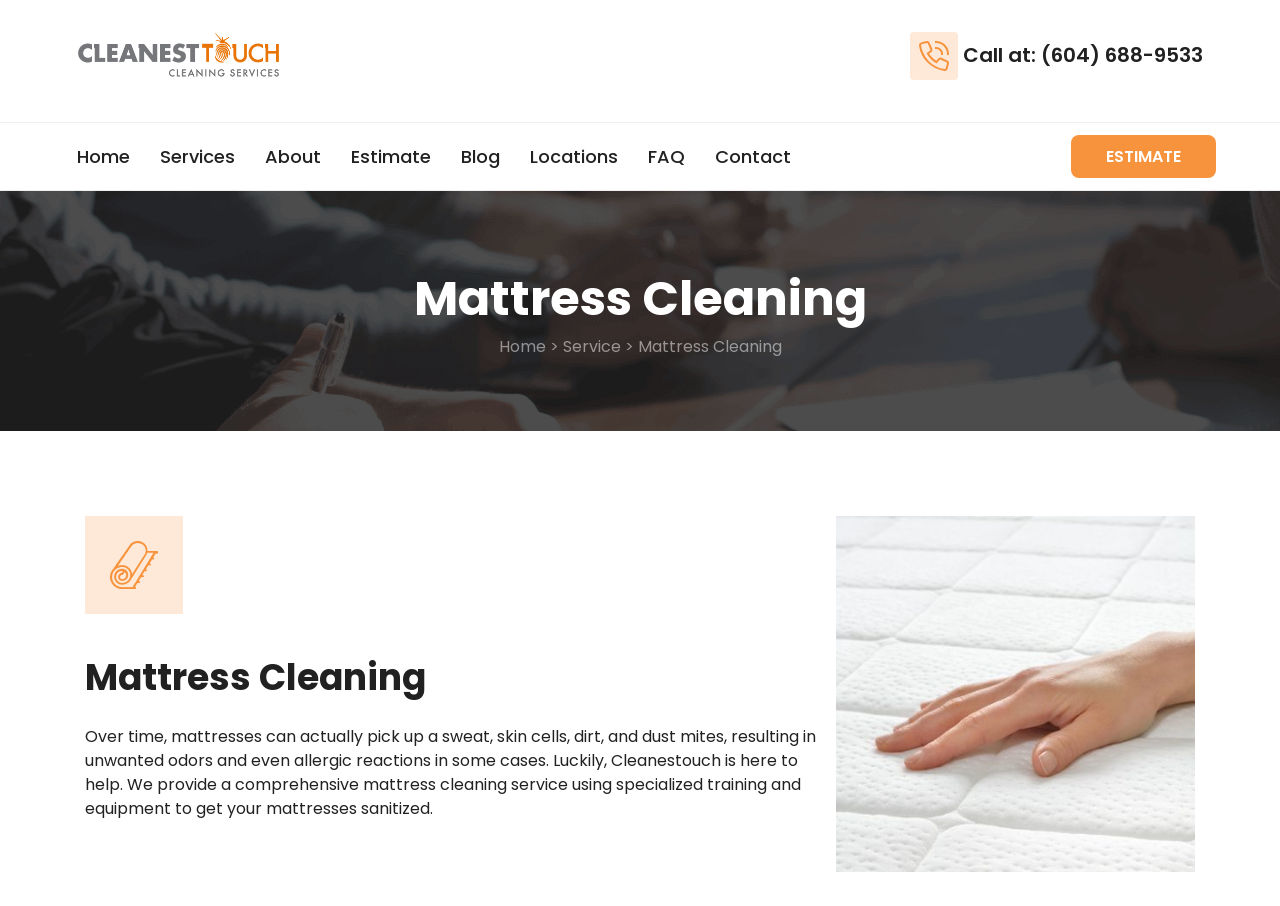Show the bounding box coordinates for the element that needs to be clicked to execute the following instruction: "Click the 'Contact' link". Provide the coordinates in the form of four float numbers between 0 and 1, i.e., [left, top, right, bottom].

[0.547, 0.136, 0.63, 0.21]